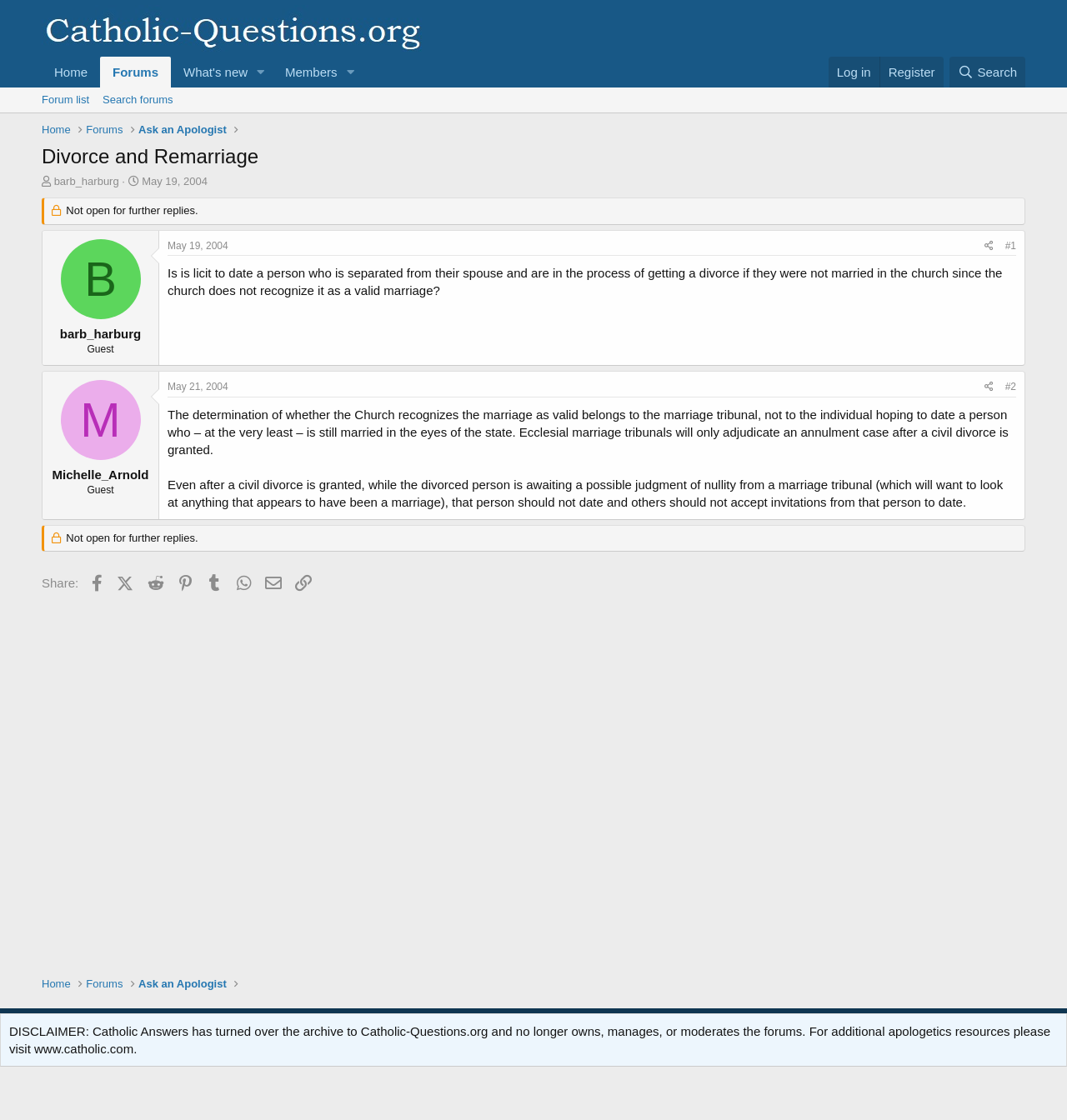Find and provide the bounding box coordinates for the UI element described with: "aria-label="Share"".

[0.917, 0.337, 0.936, 0.354]